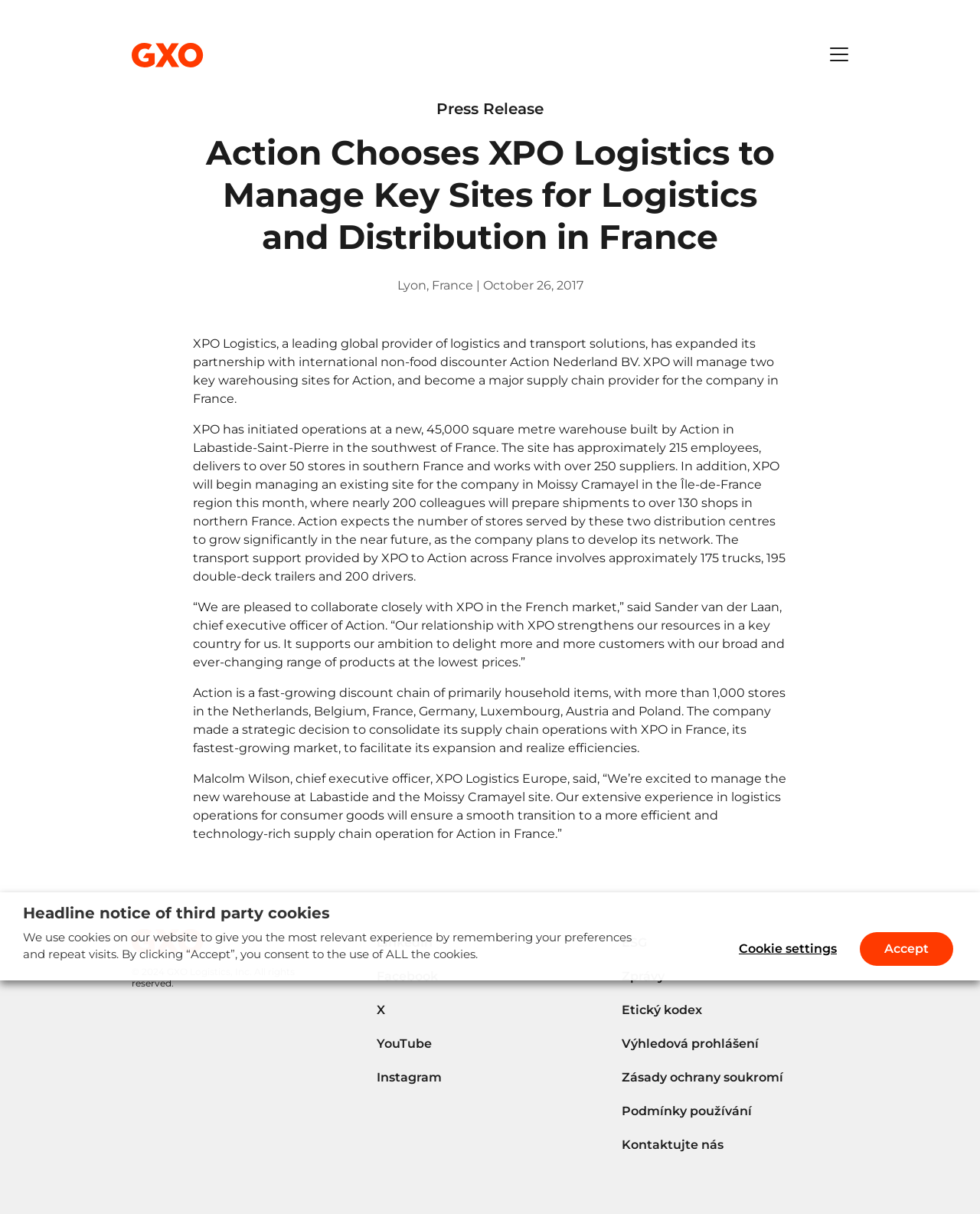Locate the bounding box coordinates of the element I should click to achieve the following instruction: "Read news archive".

[0.521, 0.057, 0.608, 0.069]